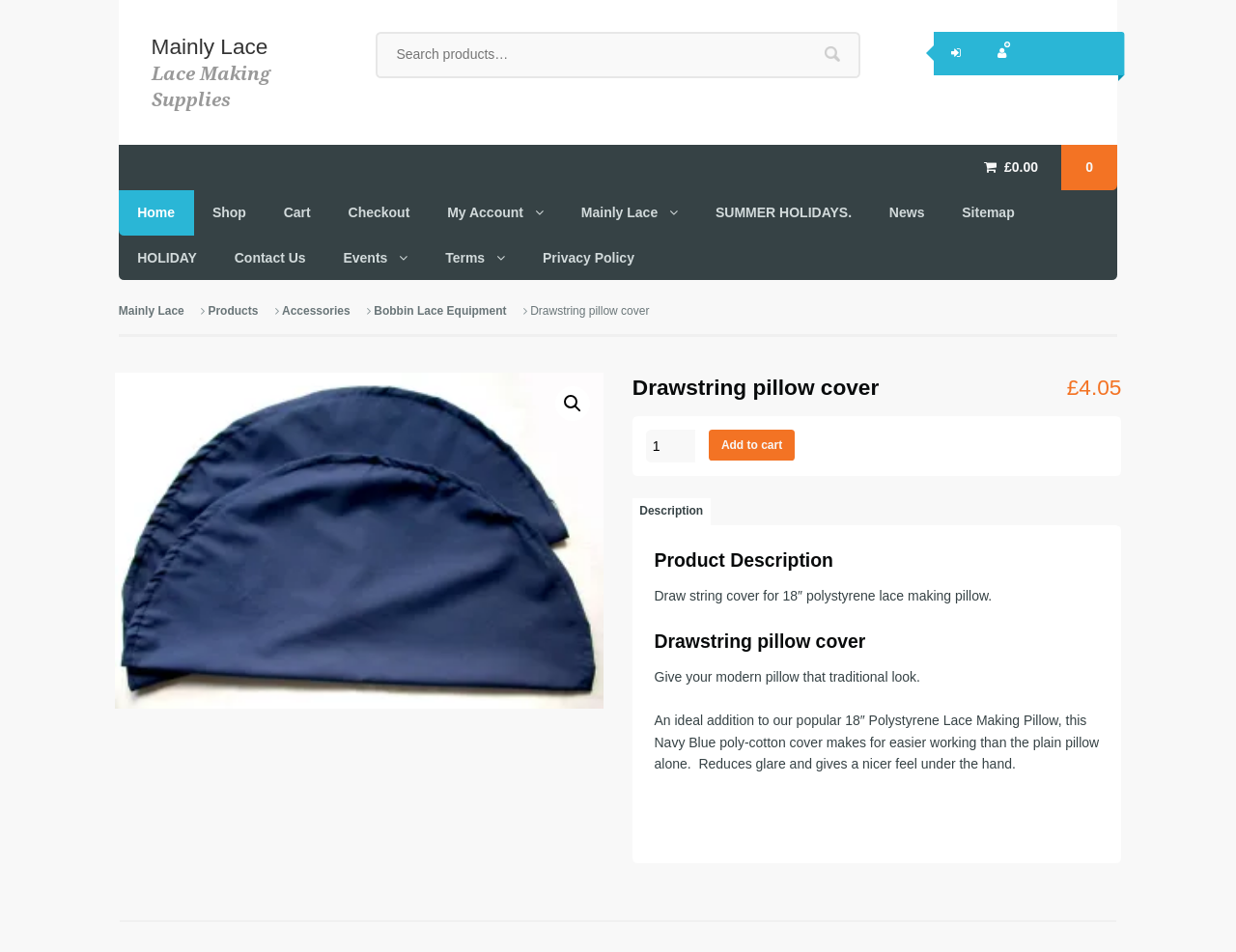Please provide the bounding box coordinates for the element that needs to be clicked to perform the following instruction: "View product description". The coordinates should be given as four float numbers between 0 and 1, i.e., [left, top, right, bottom].

[0.512, 0.523, 0.575, 0.552]